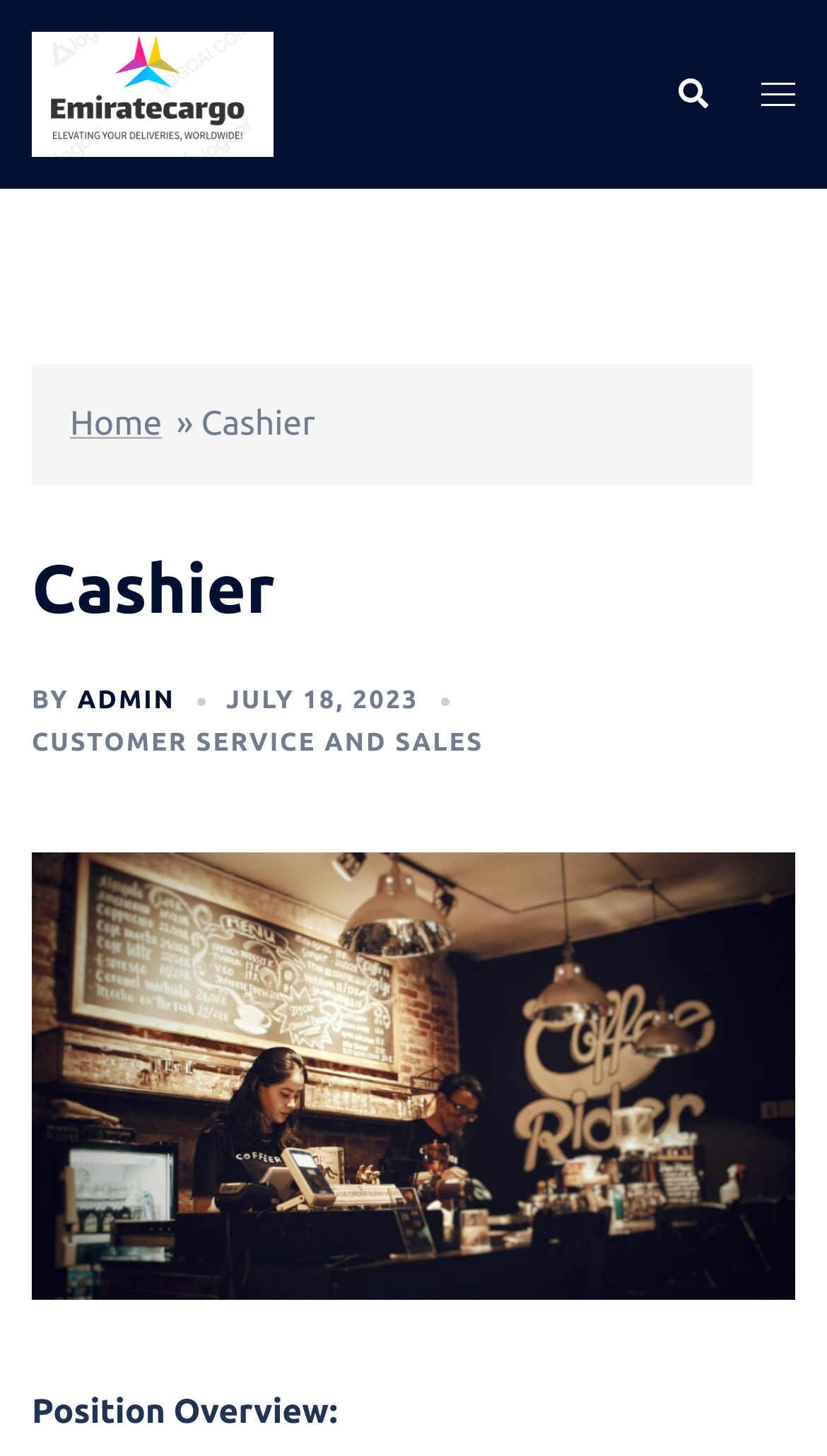Produce an elaborate caption capturing the essence of the webpage.

Here is the detailed description of the webpage:

The webpage is about a job posting for a Cashier position. At the top left, there is a logo of Emiratecargo, accompanied by a link to the company's website. Next to the logo, there is a search link with a small icon. On the top right, there is a toggle menu link with an icon.

Below the top navigation, there is a main header section that spans the entire width of the page. The header has a title "Cashier" in a large font, with a smaller text "BY ADMIN" and a date "JULY 18, 2023" on the right side. There is also a link to "CUSTOMER SERVICE AND SALES" below the title.

Below the header, there is a large image related to the Cashier position, taking up most of the page's width. At the bottom of the page, there is a section with a title "Position Overview:", which likely contains a detailed description of the job.

There are also some navigation links on the left side, including "Home" and a separator symbol "»".